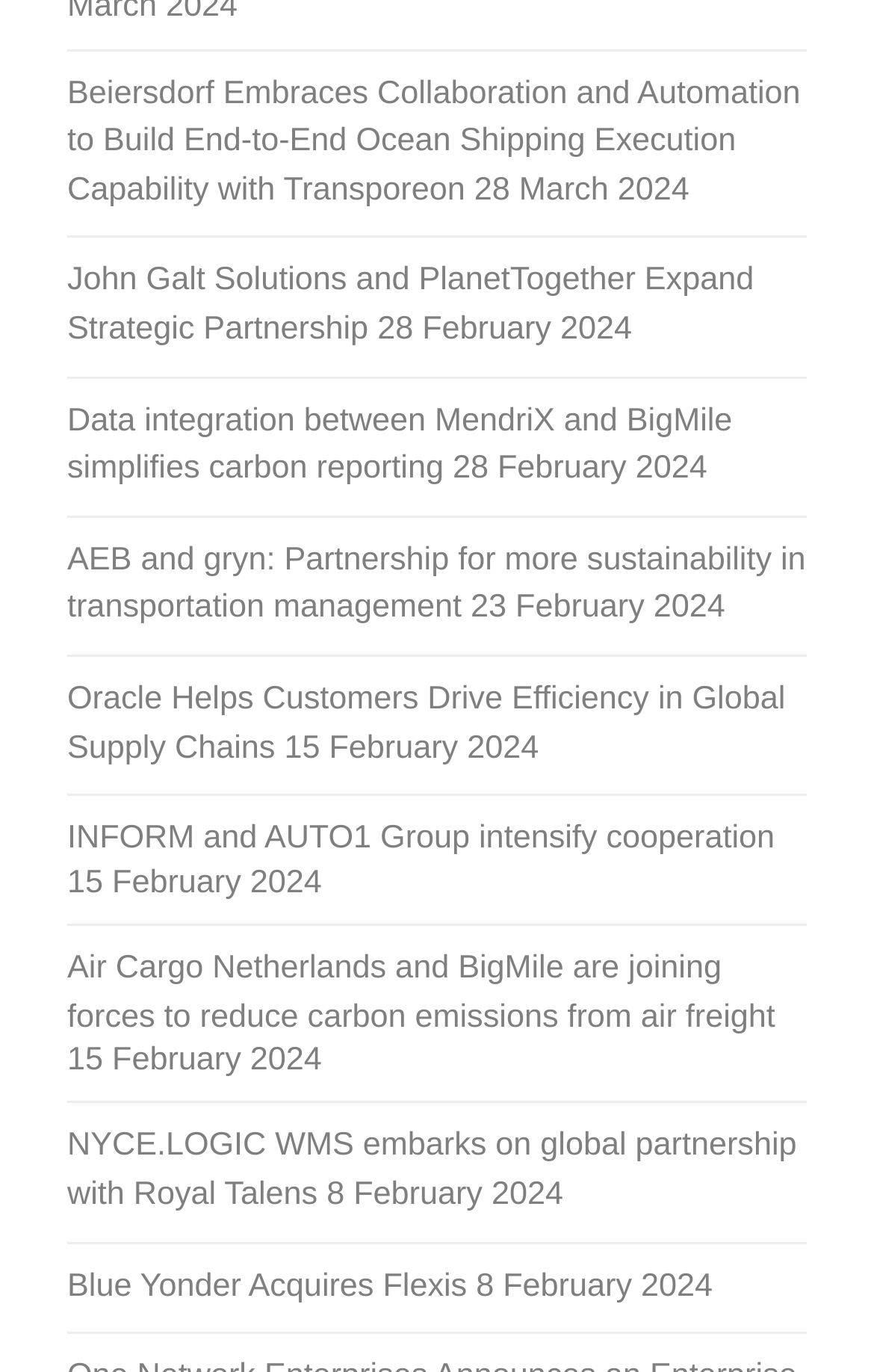What is the topic of the news articles on this page?
Answer with a single word or short phrase according to what you see in the image.

Supply chain and logistics